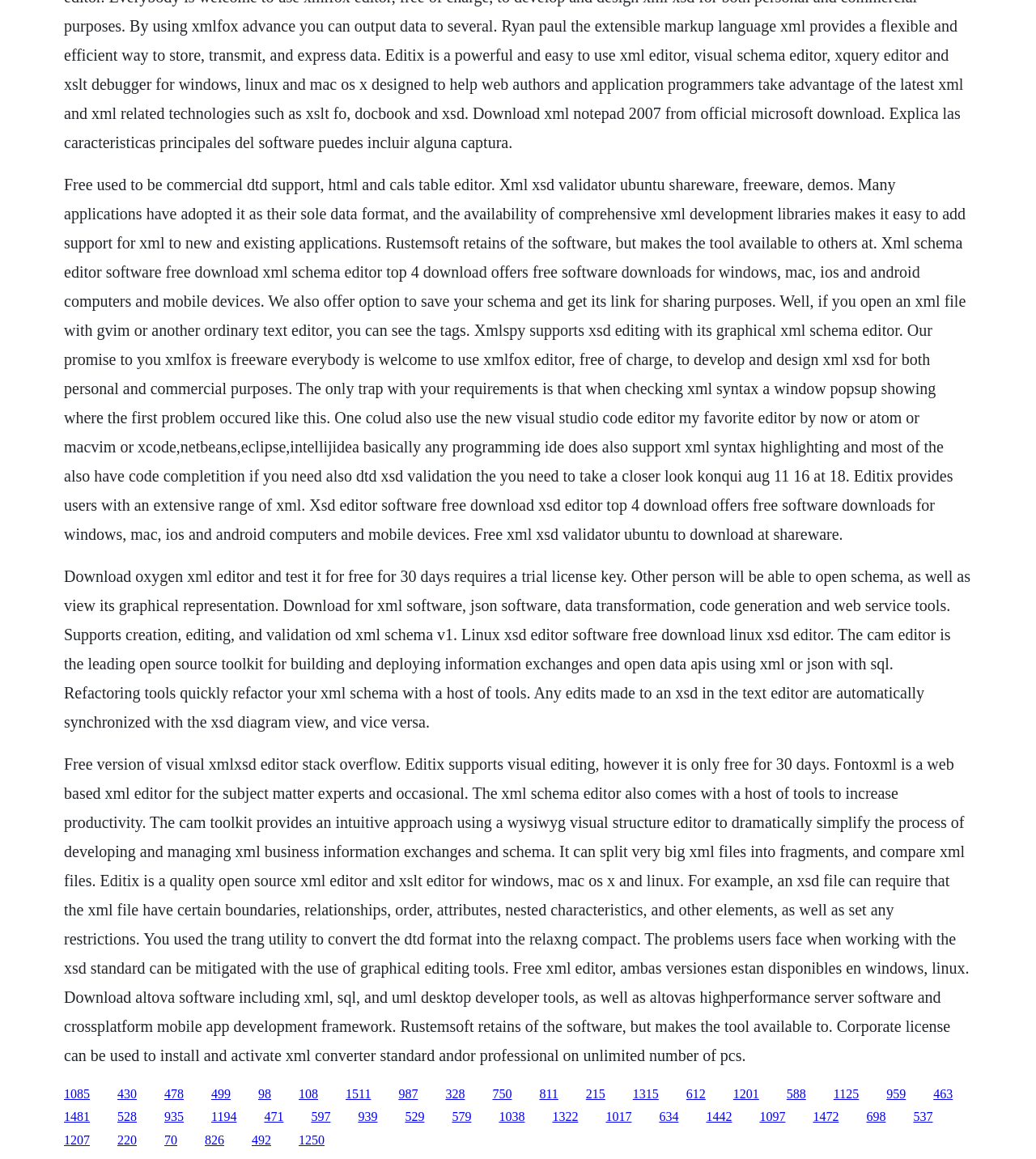Answer the question with a single word or phrase: 
What is the difference between XML and XSD?

XML is data, XSD is schema